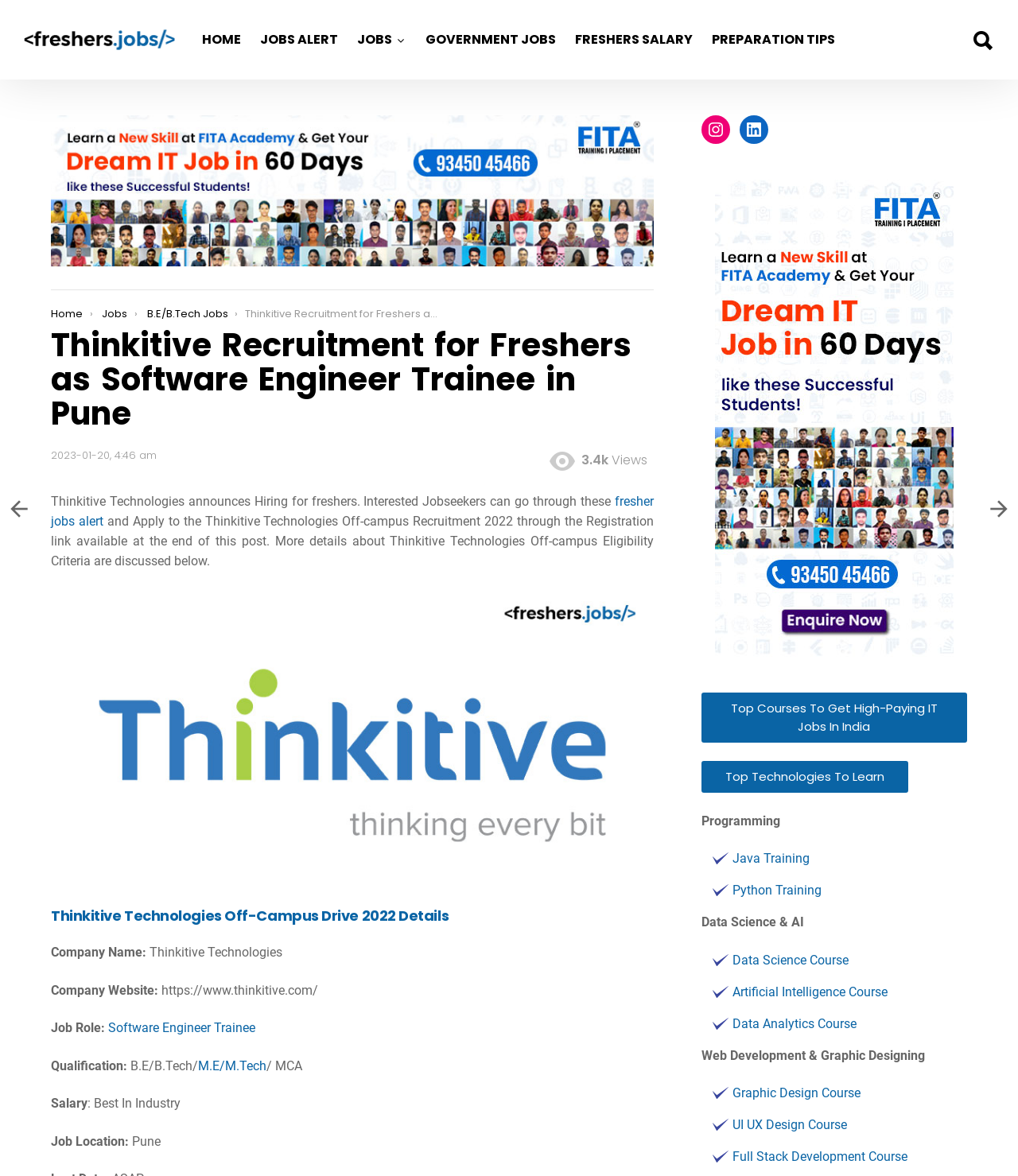Identify the bounding box coordinates for the UI element described as follows: "Software Engineer Trainee". Ensure the coordinates are four float numbers between 0 and 1, formatted as [left, top, right, bottom].

[0.106, 0.868, 0.251, 0.88]